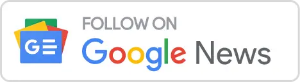What is the website dedicated to?
Refer to the image and give a detailed answer to the question.

The website is dedicated to the legacy of Mrinalini Sarabhai, showcasing her contributions to art and dance, and the button is part of the design to engage users with updates and news articles published by Metapress.